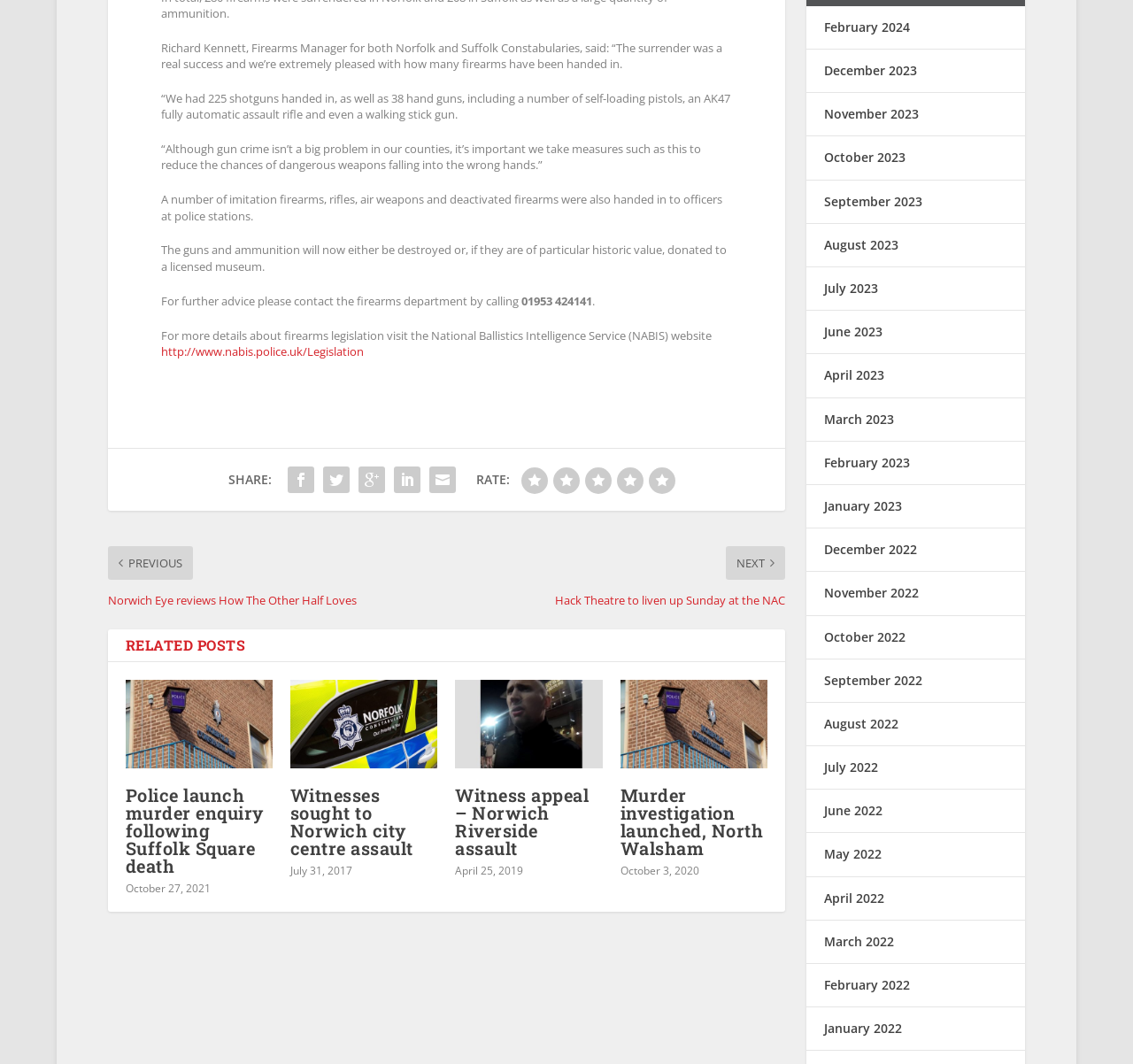Please specify the coordinates of the bounding box for the element that should be clicked to carry out this instruction: "Call the firearms department". The coordinates must be four float numbers between 0 and 1, formatted as [left, top, right, bottom].

[0.46, 0.264, 0.522, 0.279]